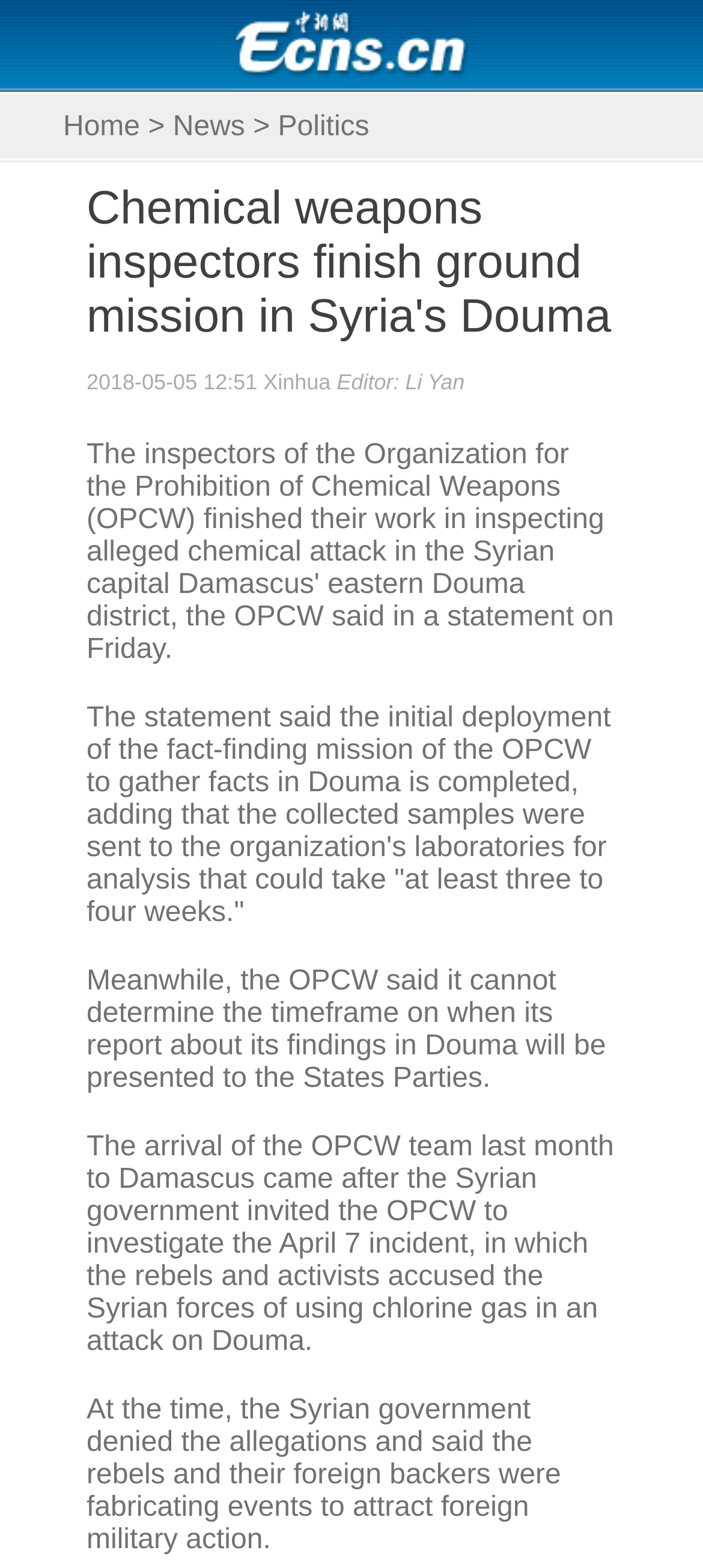Who is the editor of the current news article? Analyze the screenshot and reply with just one word or a short phrase.

Li Yan